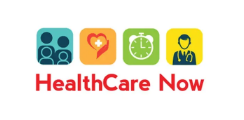Using the information in the image, give a comprehensive answer to the question: 
What is the background color of the doctor icon?

According to the caption, the fourth icon displays a figure of a doctor, illustrated in a green background, signifying professional medical services.